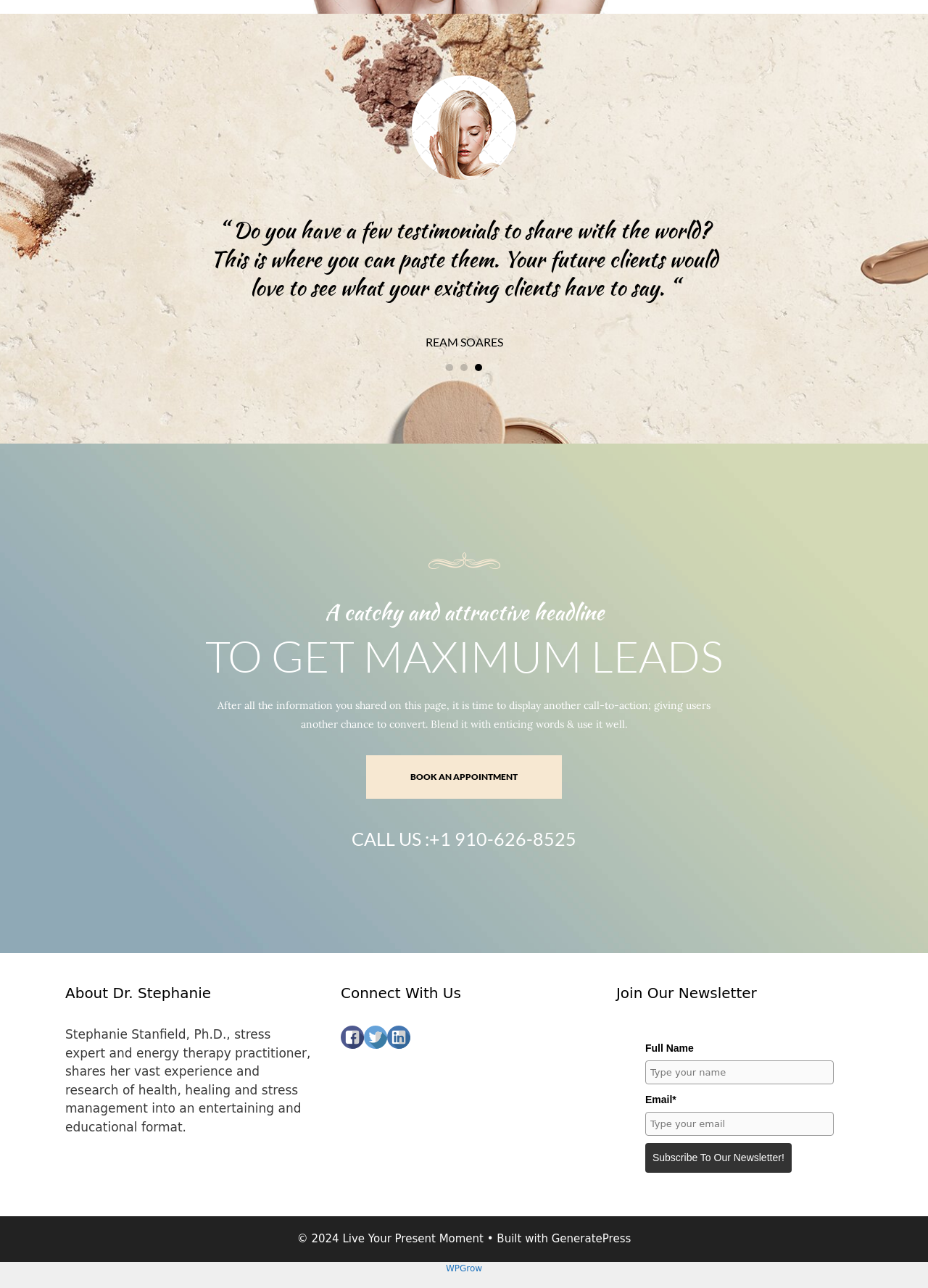What is the name of the stress expert?
Please interpret the details in the image and answer the question thoroughly.

The name of the stress expert can be found in the heading element 'About Dr. Stephanie' located in the bottom left section of the page.